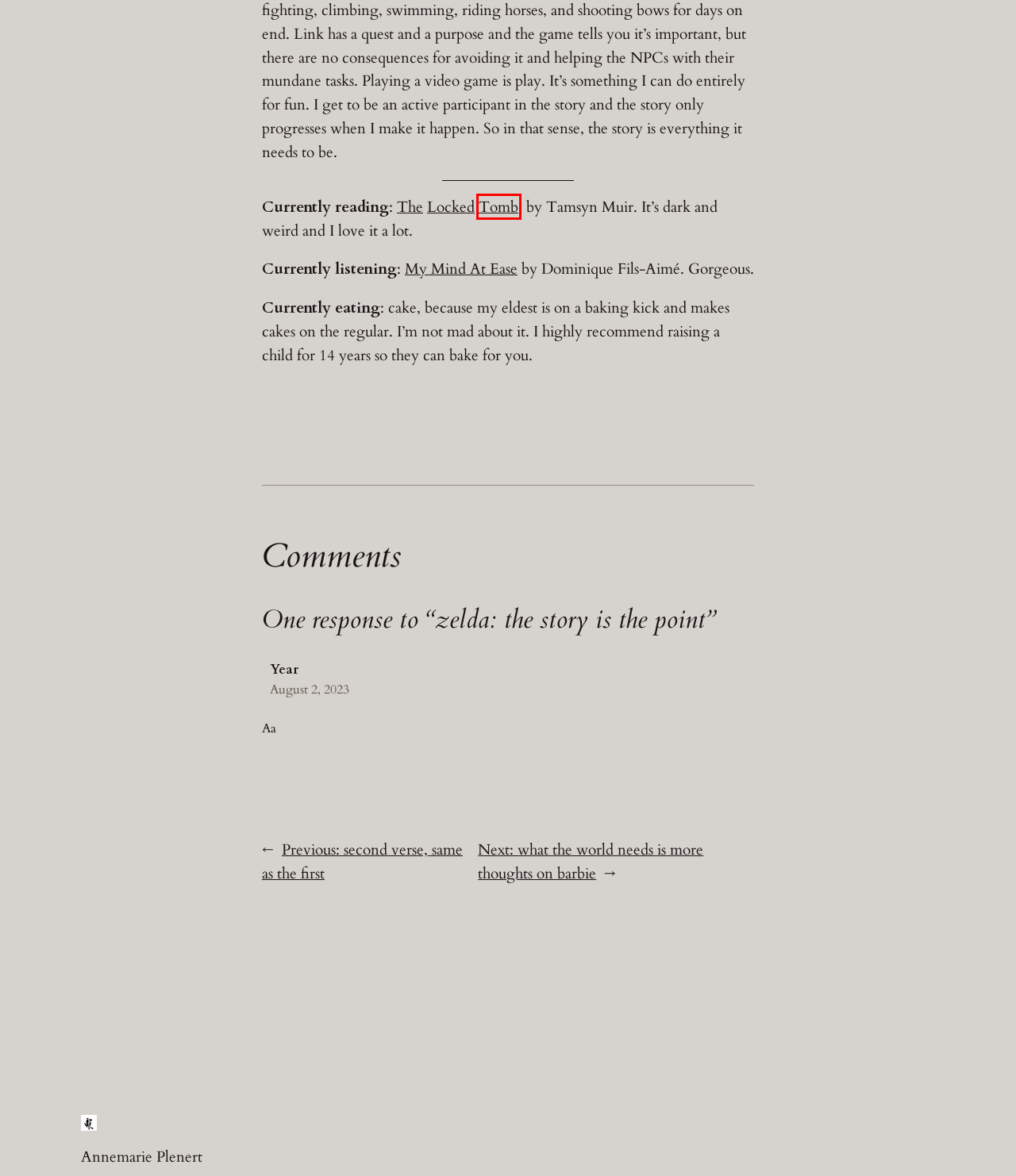You are provided with a screenshot of a webpage highlighting a UI element with a red bounding box. Choose the most suitable webpage description that matches the new page after clicking the element in the bounding box. Here are the candidates:
A. About – Annemarie Plenert
B. Harrow the Ninth by Tamsyn Muir | The StoryGraph
C. second verse, same as the first – Annemarie Plenert
D. Annemarie Plenert – Author in progress
E. Writings – Annemarie Plenert
F. Nona the Ninth by Tamsyn Muir | The StoryGraph
G. what the world needs is more thoughts on barbie – Annemarie Plenert
H. Gideon the Ninth by Tamsyn Muir | The StoryGraph

F